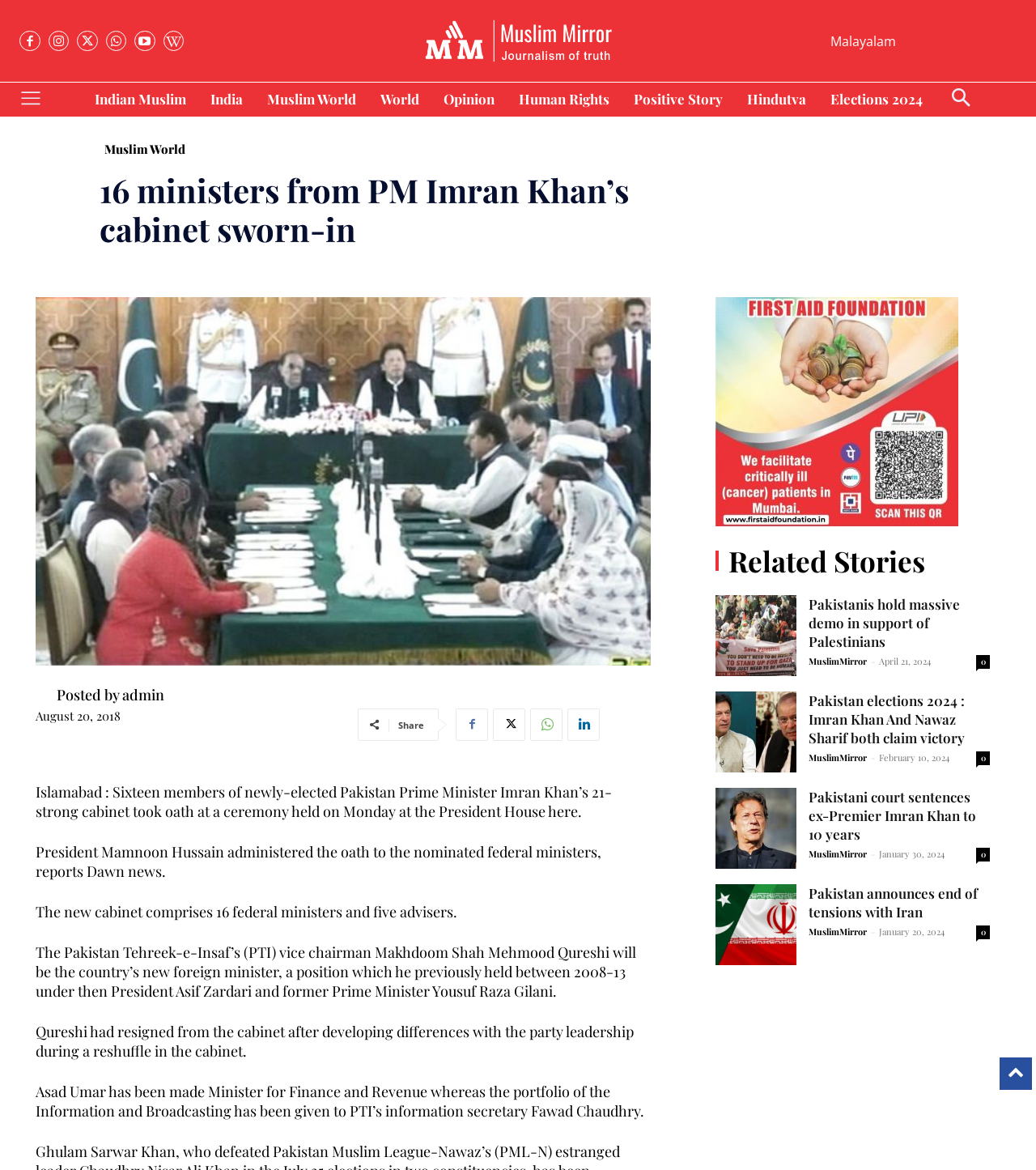Locate the bounding box of the user interface element based on this description: "name="comment"".

None